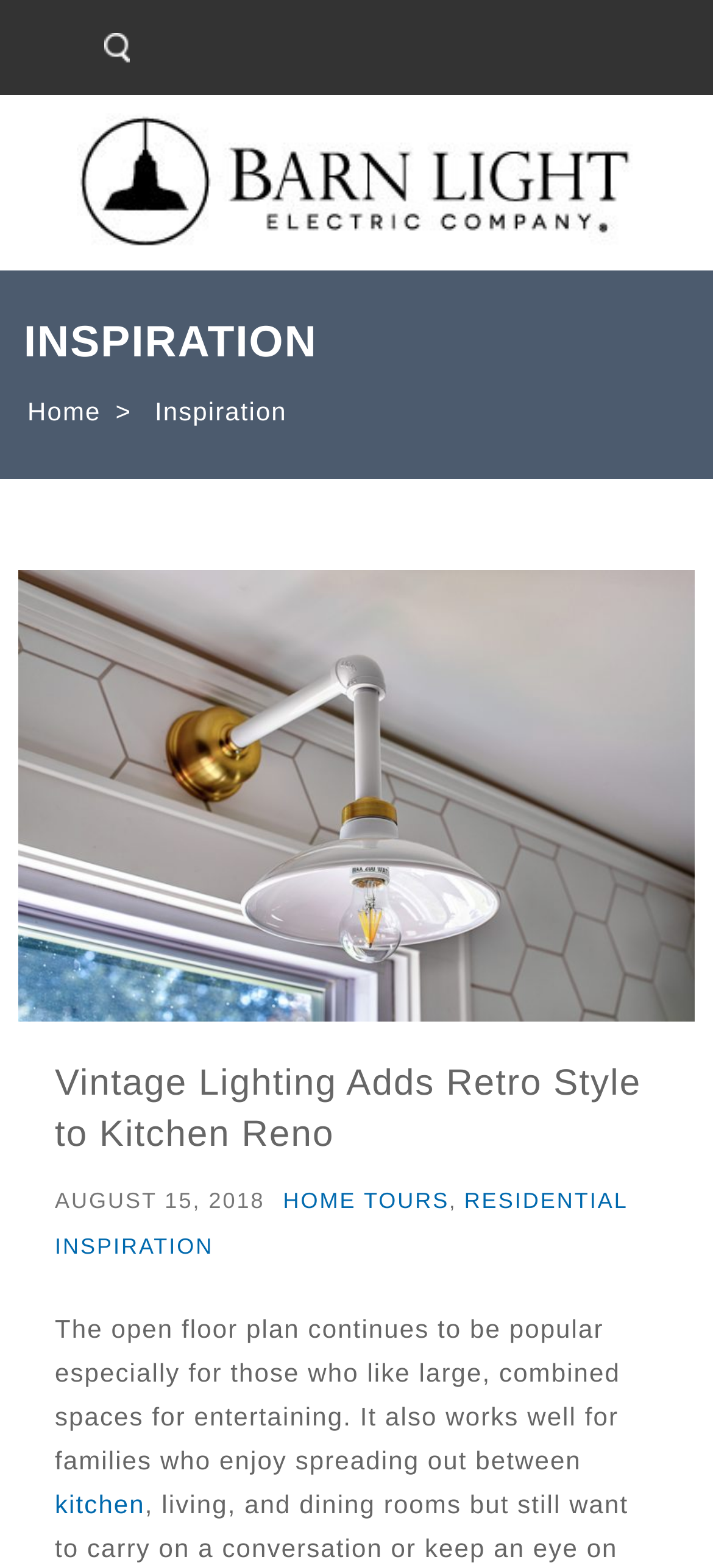Using the information from the screenshot, answer the following question thoroughly:
What is the style of the kitchen renovation?

The heading 'Vintage Lighting Adds Retro Style to Kitchen Reno' suggests that the style of the kitchen renovation is retro.